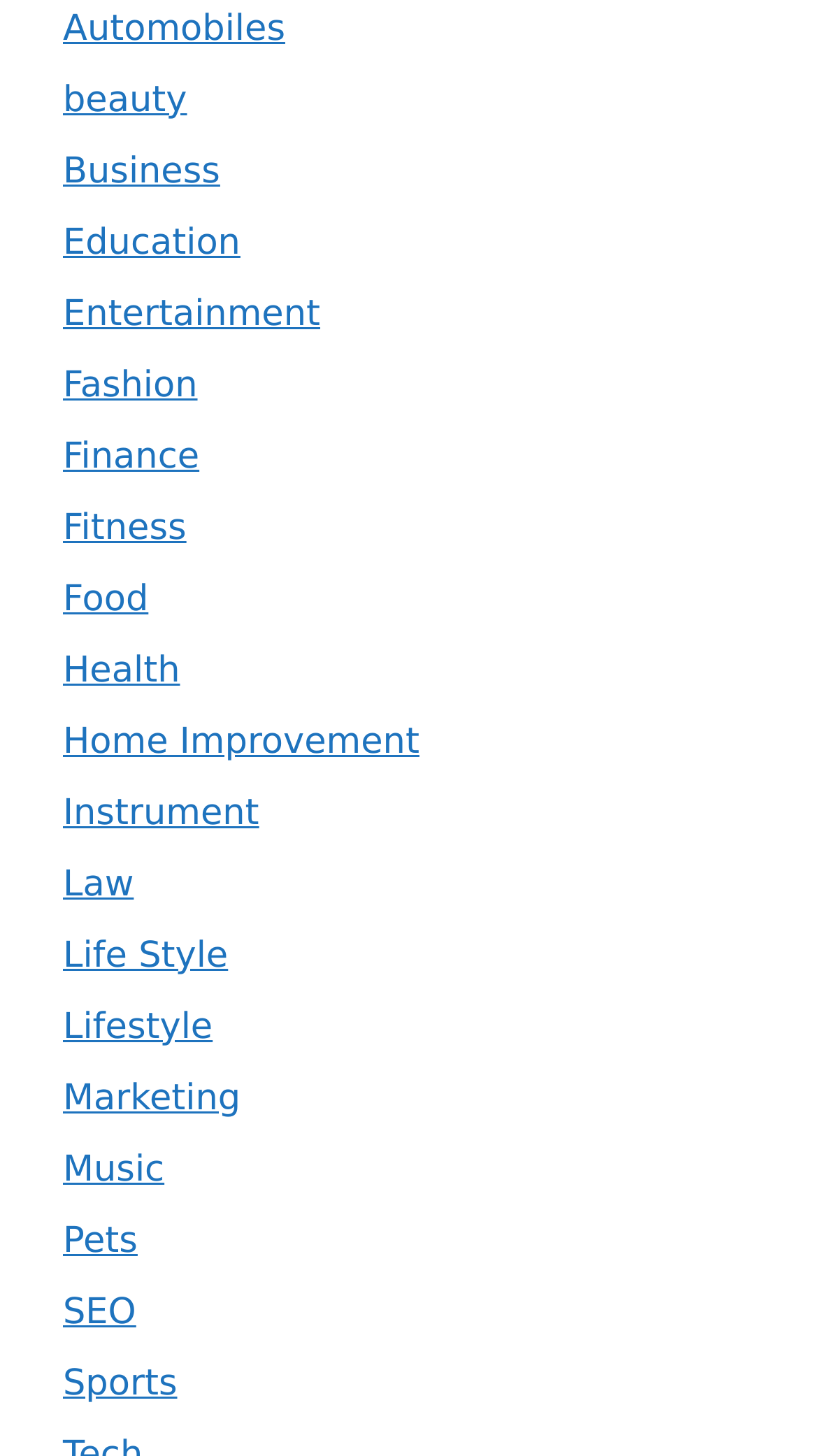Show me the bounding box coordinates of the clickable region to achieve the task as per the instruction: "Learn about Fashion".

[0.077, 0.25, 0.241, 0.279]